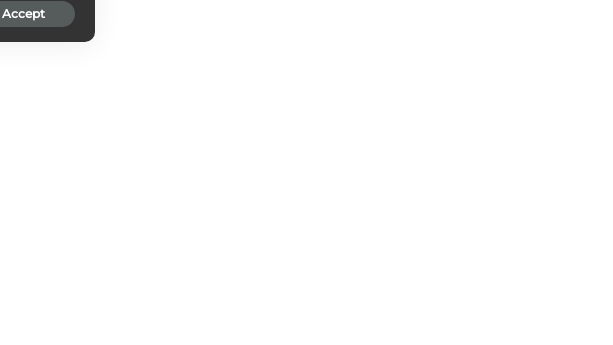Please give a succinct answer using a single word or phrase:
Who took the photo of Shaun White?

Jack Gruber